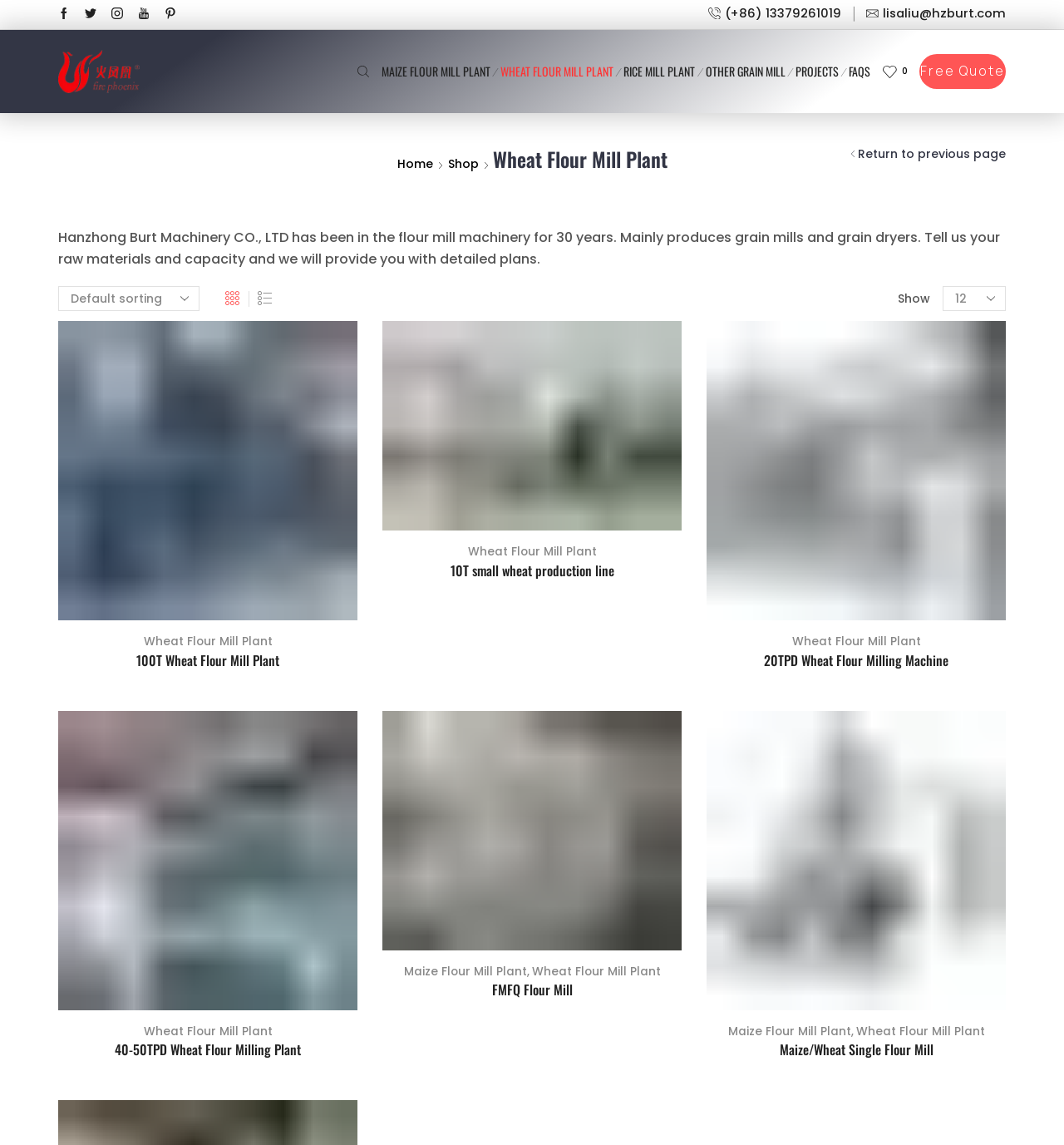Please answer the following question using a single word or phrase: What is the main product of Hanzhong Burt Machinery CO., LTD?

Grain mills and grain dryers